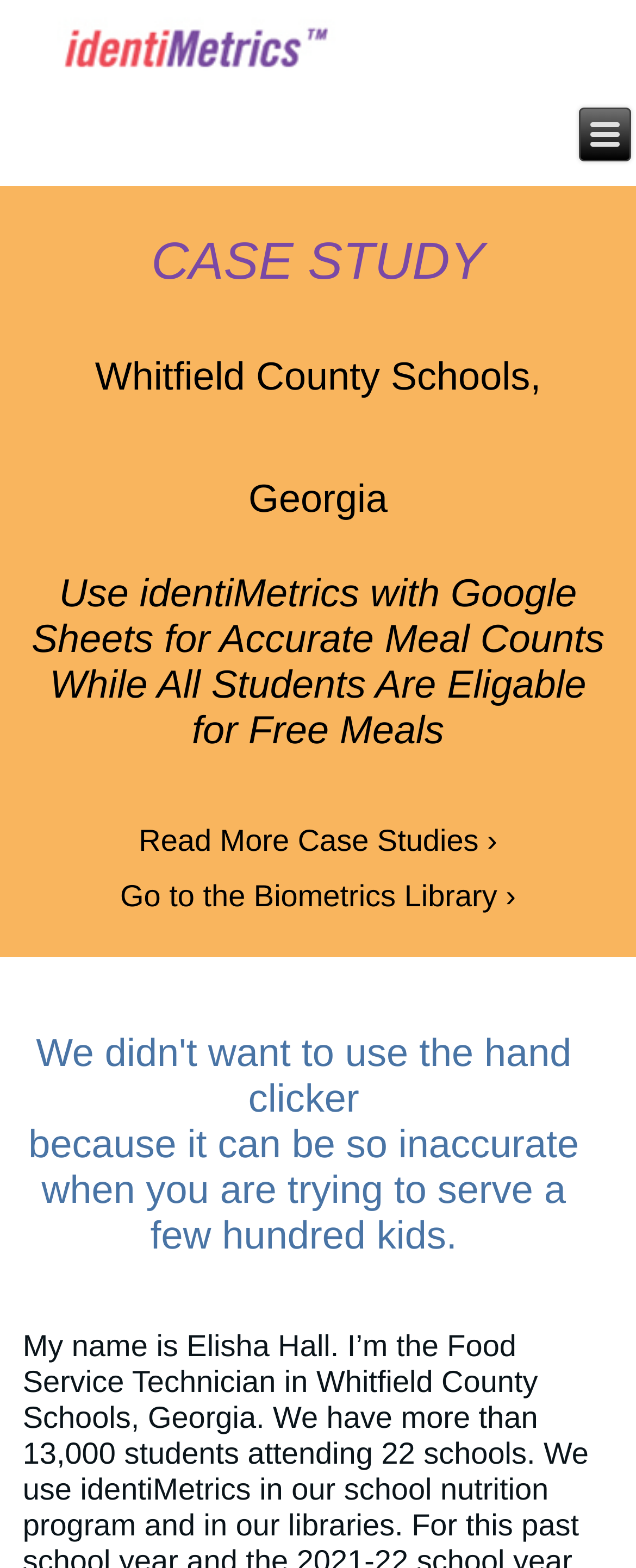Please answer the following question as detailed as possible based on the image: 
What is the location of the school district?

The location of the school district can be found in the heading 'Whitfield County Schools, Georgia' which indicates that the school district is located in Georgia.